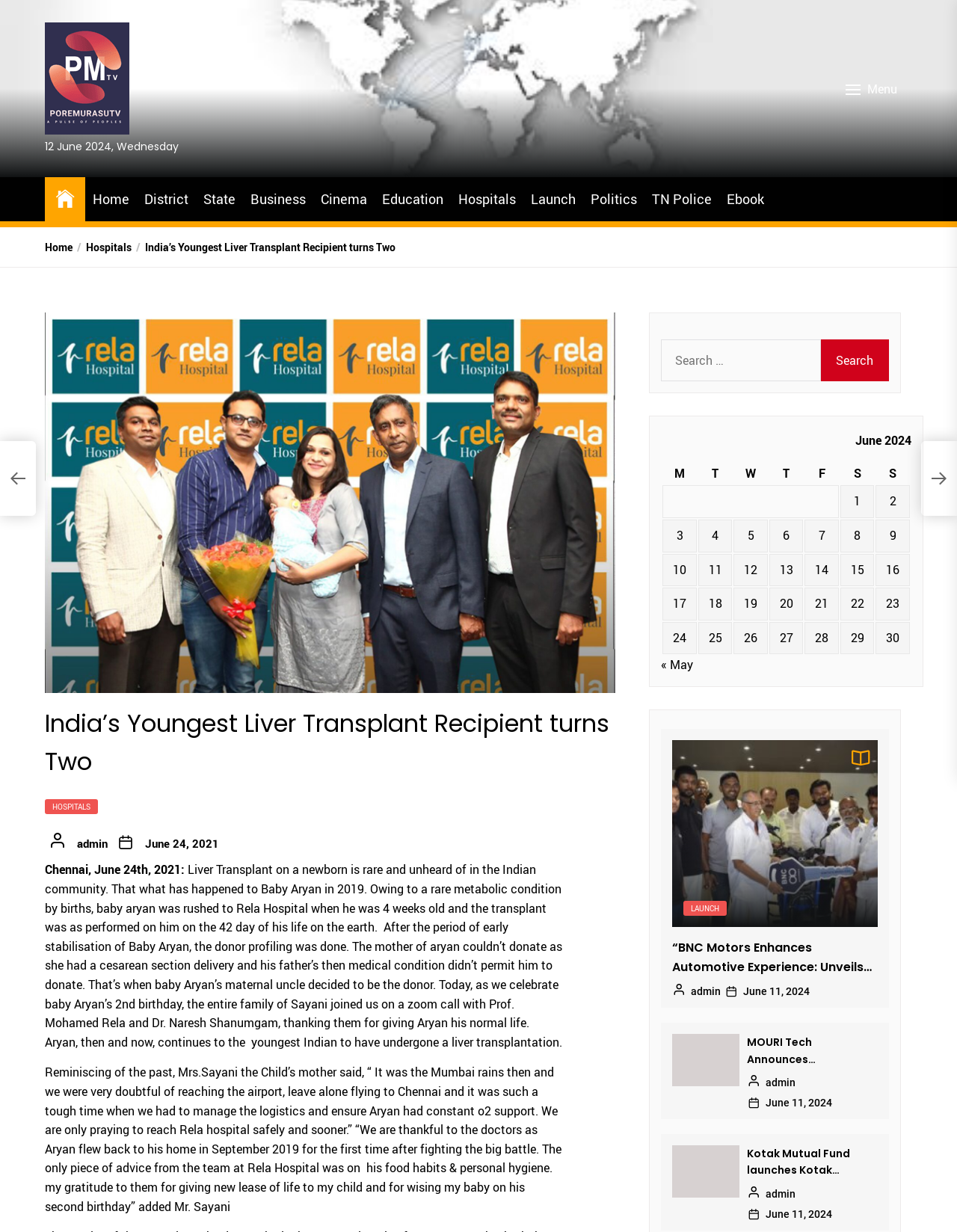Extract the bounding box coordinates for the UI element described by the text: "Launch". The coordinates should be in the form of [left, top, right, bottom] with values between 0 and 1.

[0.714, 0.731, 0.76, 0.743]